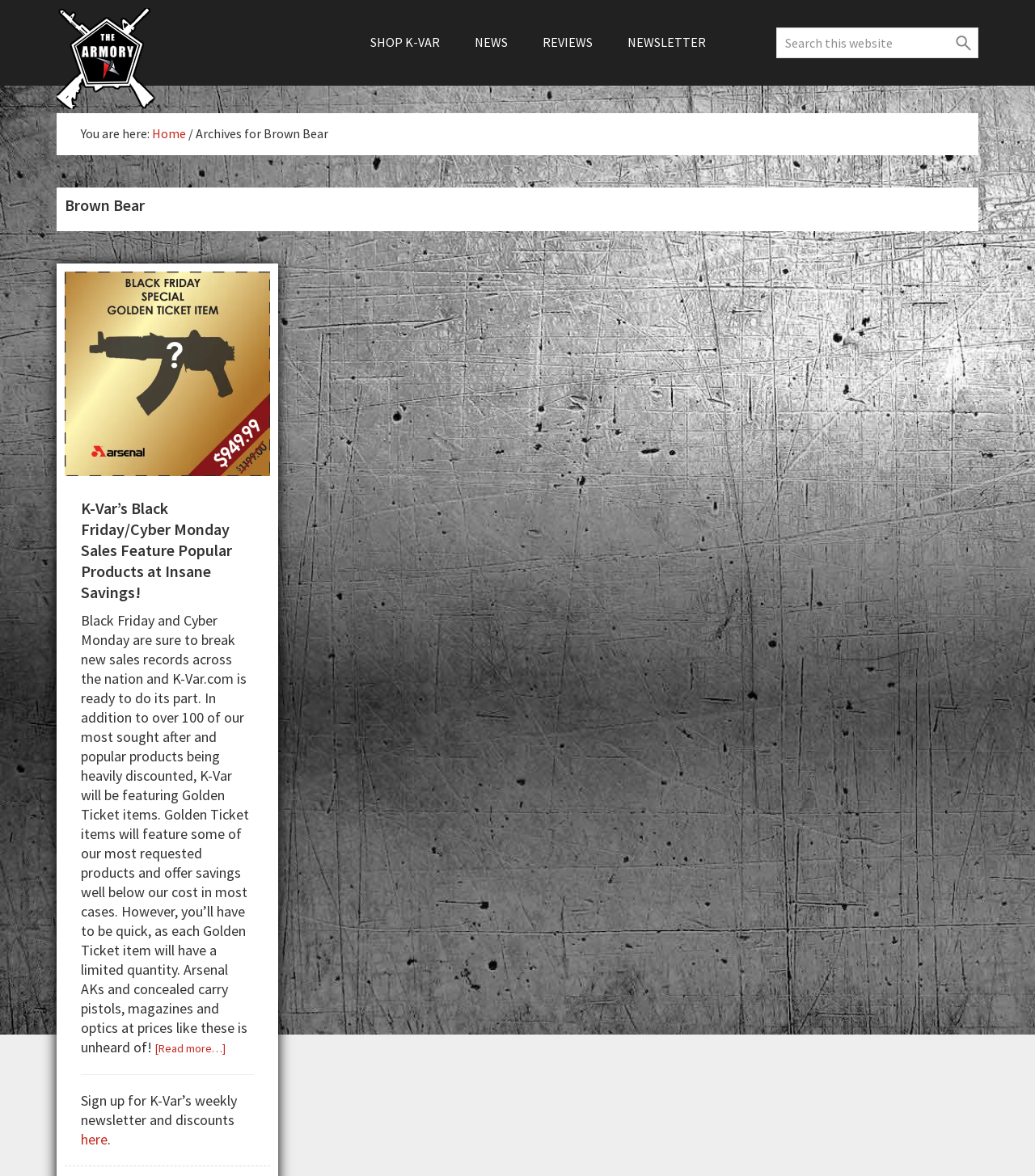Provide the bounding box coordinates of the HTML element described by the text: "parent_node: Search this website value="Search"". The coordinates should be in the format [left, top, right, bottom] with values between 0 and 1.

[0.916, 0.023, 0.945, 0.049]